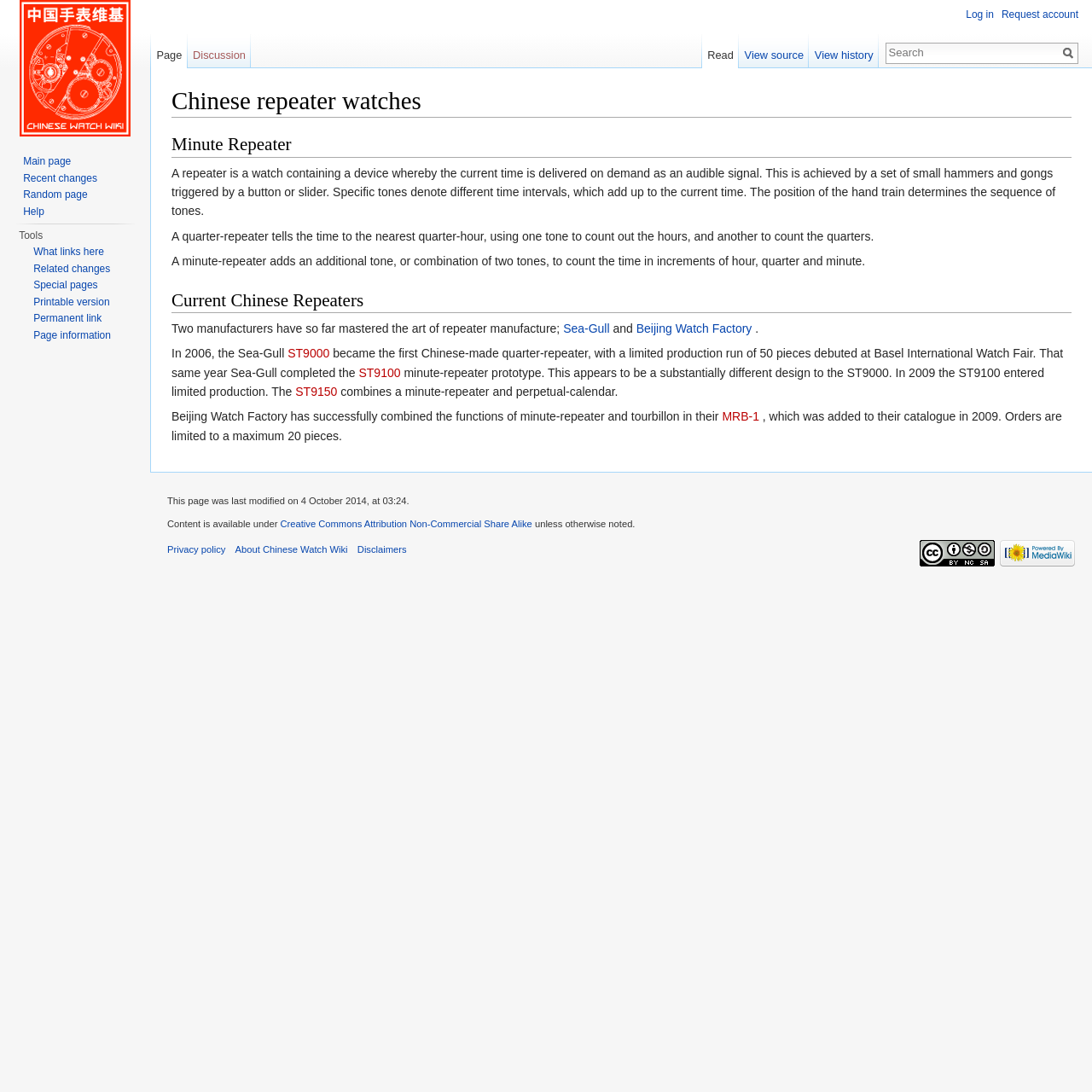Please locate the bounding box coordinates of the element that should be clicked to complete the given instruction: "Read about minute repeaters".

[0.157, 0.122, 0.981, 0.144]